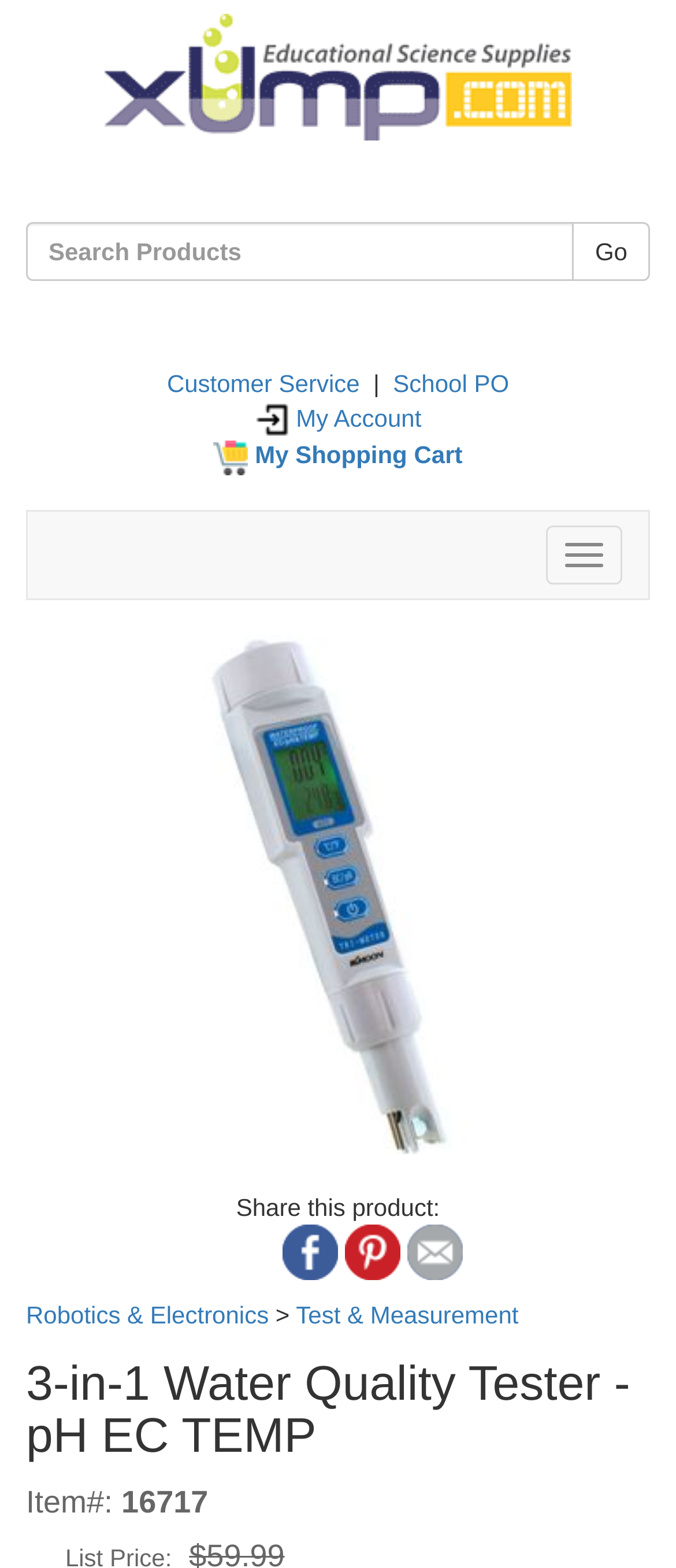Locate the bounding box of the user interface element based on this description: "parent_node: Share this product:".

[0.038, 0.404, 0.962, 0.756]